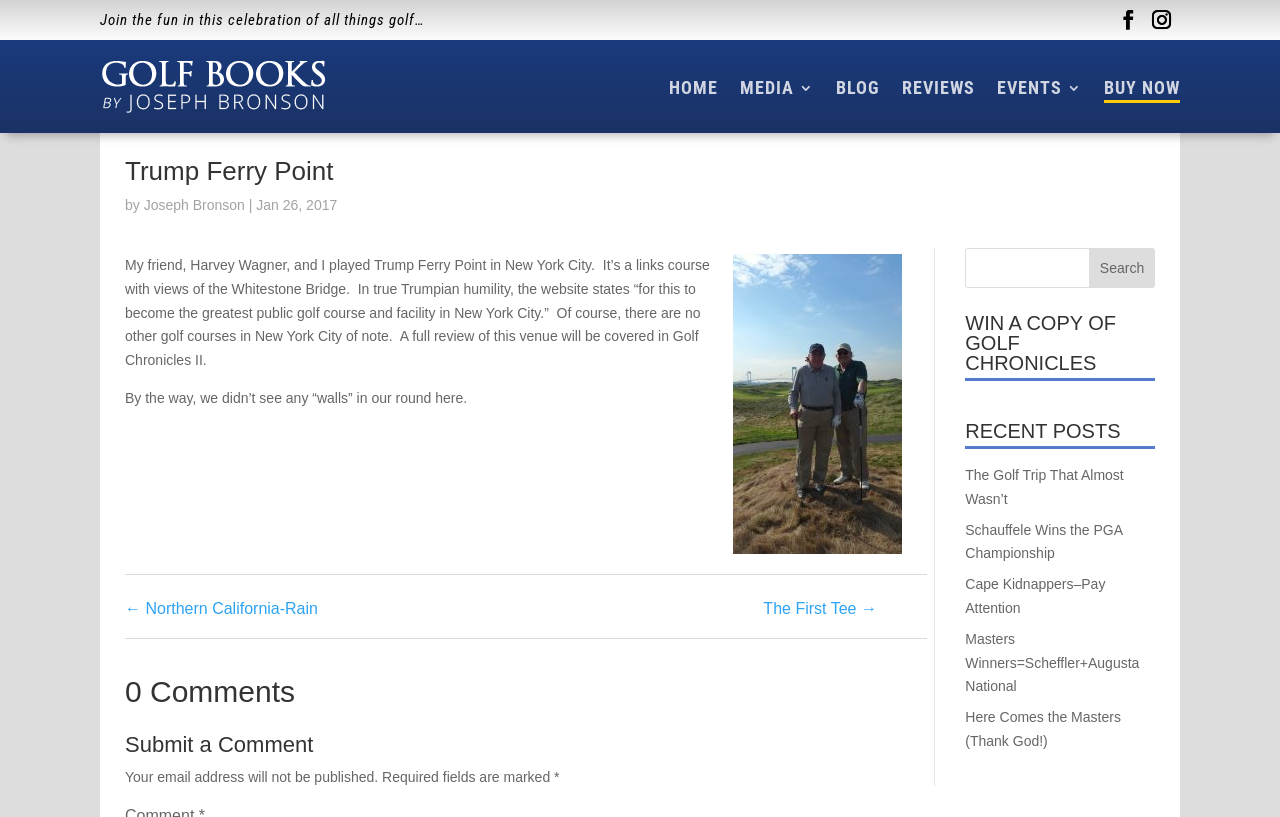Identify the bounding box coordinates of the region I need to click to complete this instruction: "Click on the 'HOME' link".

[0.523, 0.061, 0.561, 0.154]